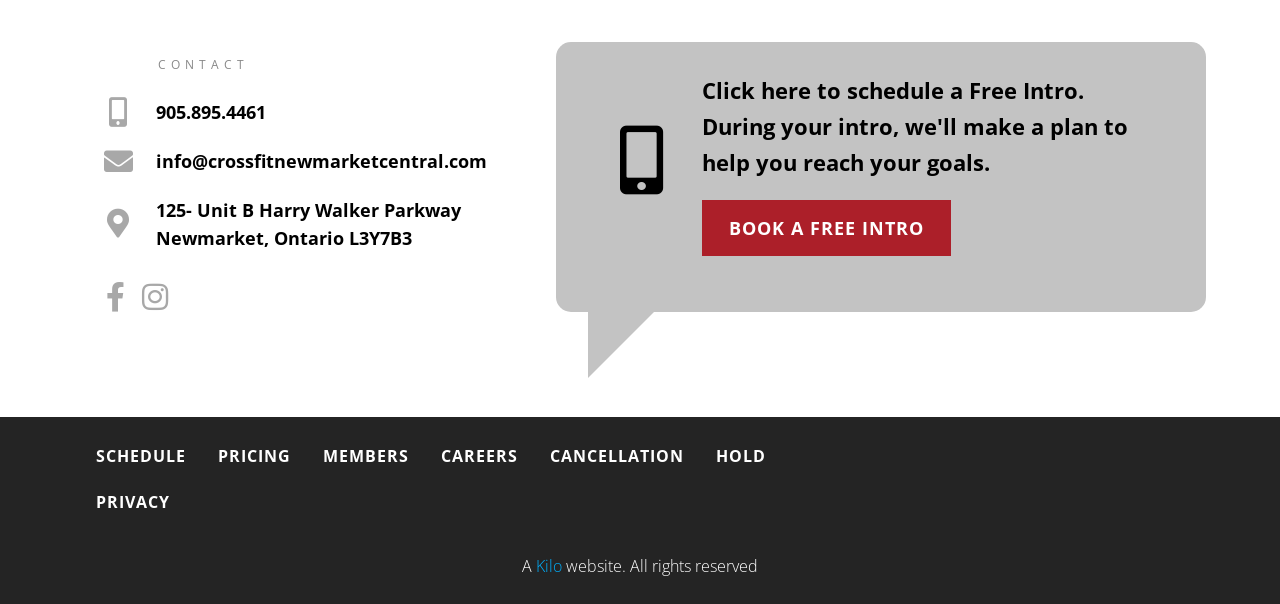What is the name of the website developer?
Using the image, give a concise answer in the form of a single word or short phrase.

Kilo